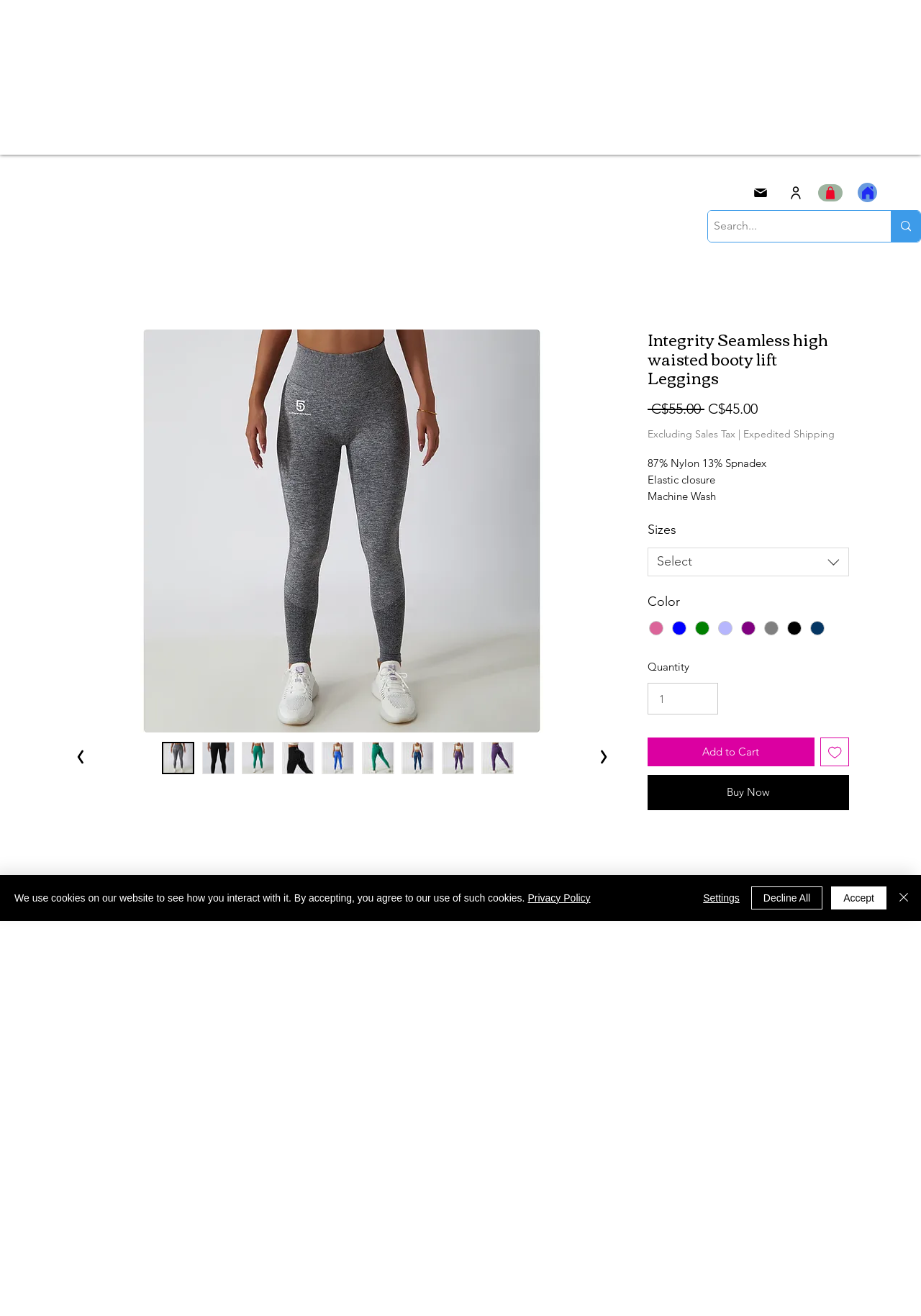Offer a comprehensive description of the webpage’s content and structure.

This webpage is a product page for "Integrity Seamless high waisted booty lift Leggings" on the 5IFGEN APPAREL website. At the top, there is a navigation menu with links to "MEN", "WOMEN", "email", "login", "cart", and "home". Below the navigation menu, there is a search bar with a search button and a live region that announces updates.

The main content of the page is an article section that takes up most of the page. It starts with a large image of the leggings, followed by a series of thumbnails of the same product. Below the images, there is a product description section that includes the product name, price, and details about the material, features, and benefits of the leggings.

The product description section is divided into several paragraphs, each describing a different aspect of the product. There are also several buttons and links, including "Expedited Shipping", "Sizes", and "Color" options. The "Sizes" option is a dropdown list, and the "Color" option is a group of radio buttons with different color options.

At the bottom of the product description section, there are three buttons: "Add to Cart", "Add to Wishlist", and "Buy Now". The "Add to Cart" button is a prominent call-to-action, and the "Add to Wishlist" button has an associated image.